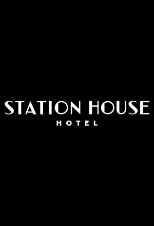What is the tone of the logo's design?
Please ensure your answer is as detailed and informative as possible.

The caption describes the logo's design as emphasizing a modern and inviting aesthetic, which contributes to the hotel's branding as a welcoming and refined destination for guests.